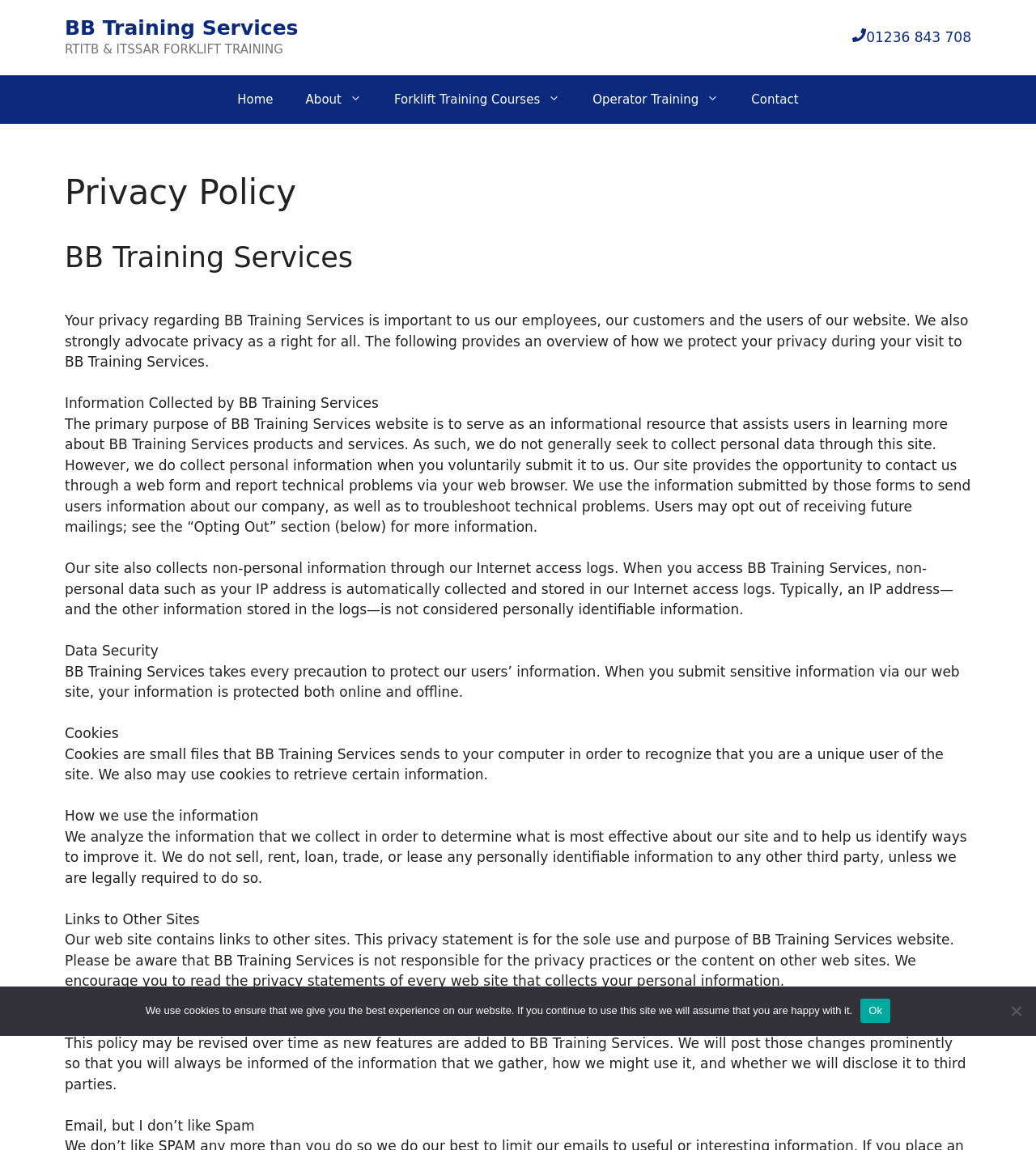Utilize the details in the image to give a detailed response to the question: What is the purpose of BB Training Services website?

Based on the webpage content, it is clear that the primary purpose of BB Training Services website is to serve as an informational resource that assists users in learning more about BB Training Services products and services.